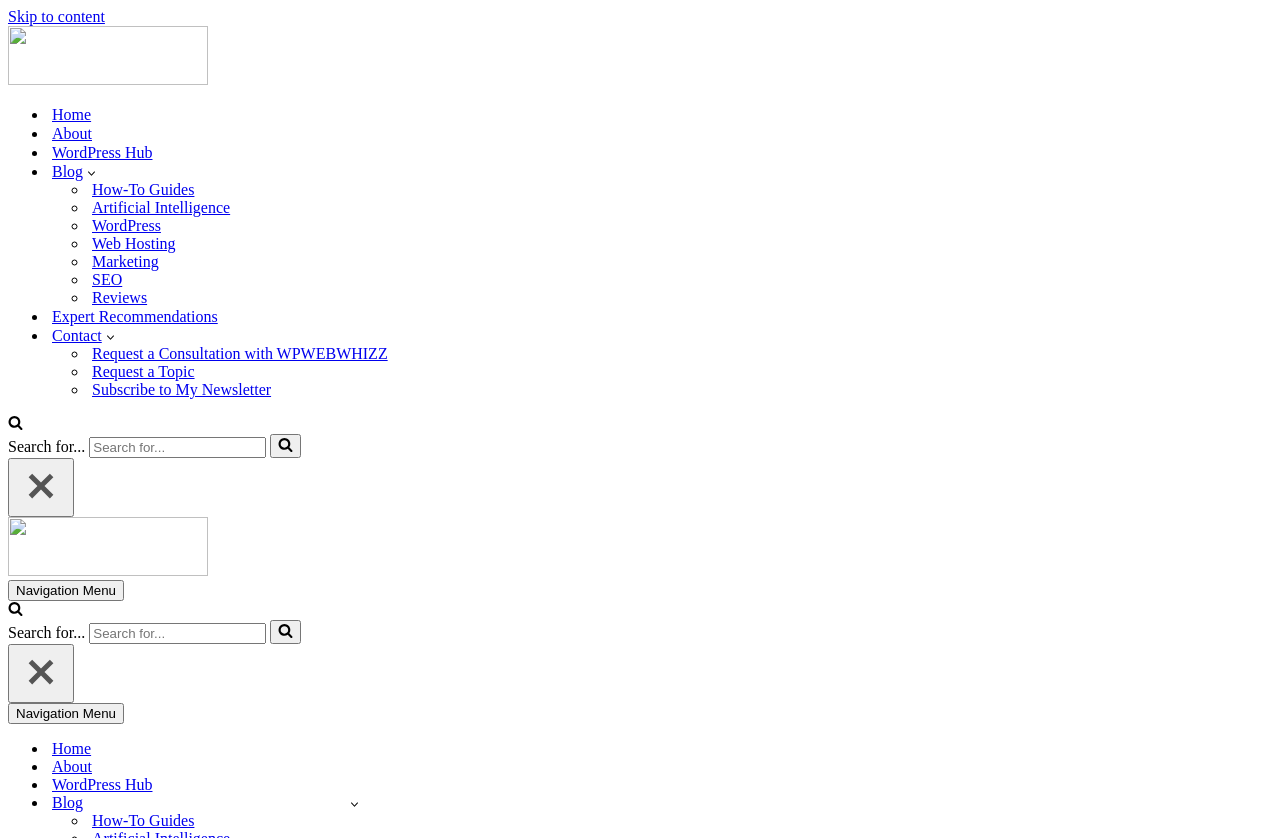Please answer the following question using a single word or phrase: 
How many main menu items are there?

8